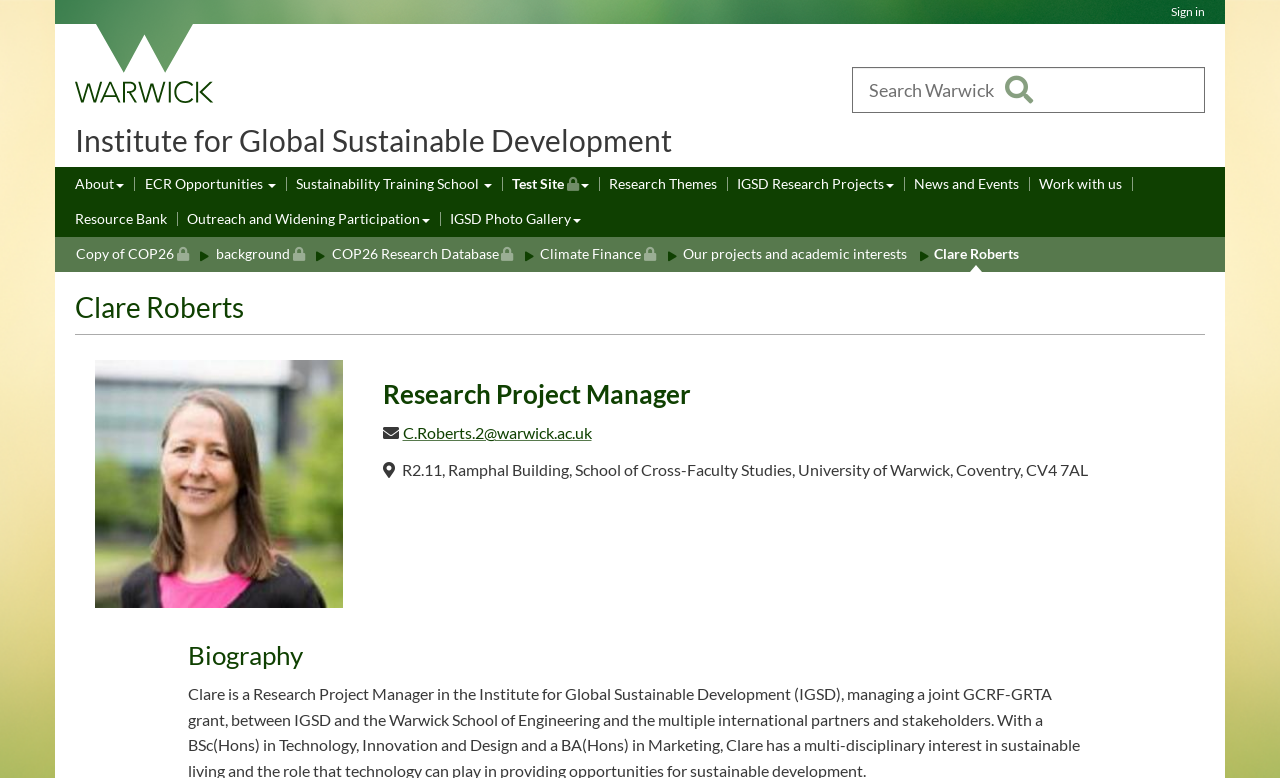Pinpoint the bounding box coordinates of the element to be clicked to execute the instruction: "Explore the 'Best Products' section".

None